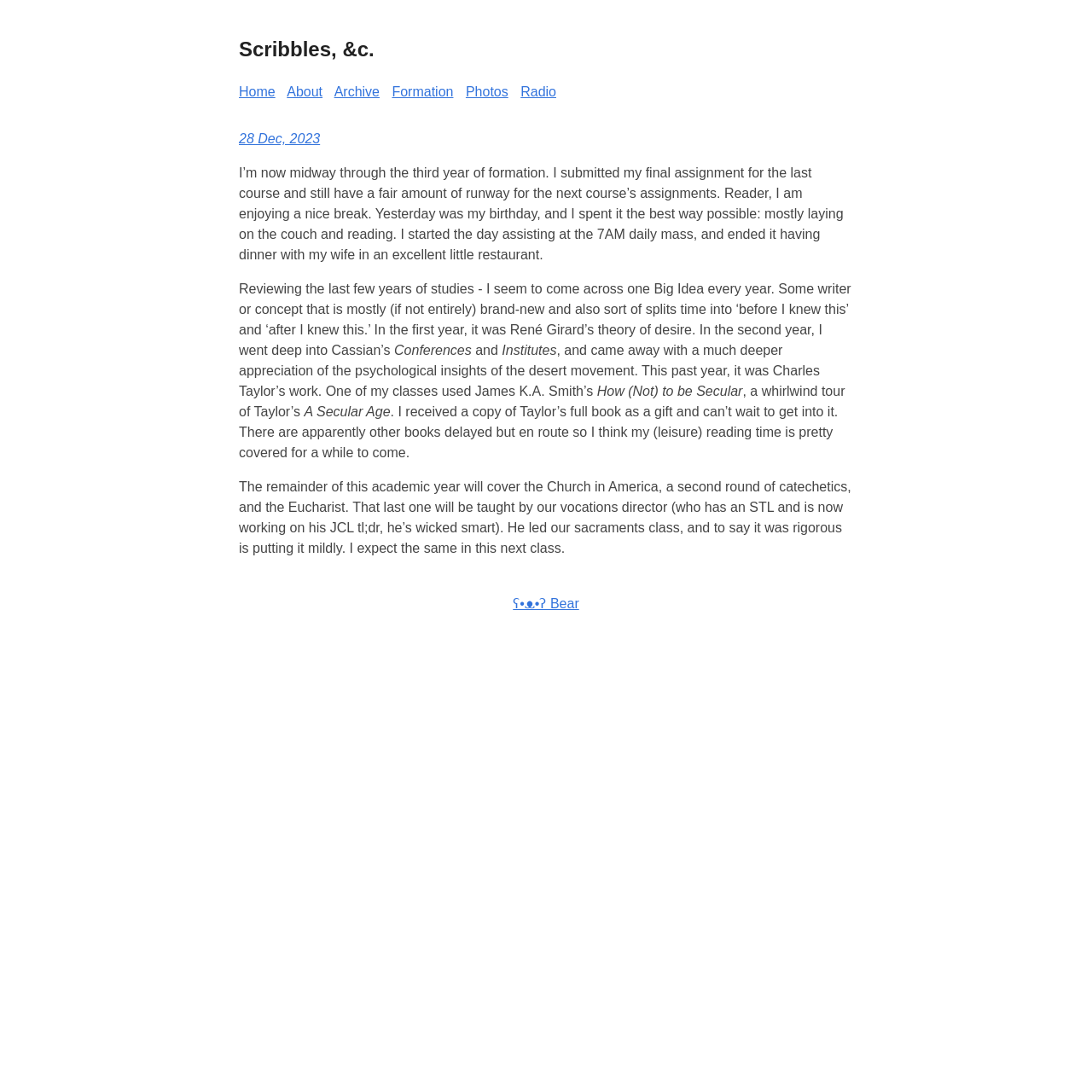What is the name of the blog?
Using the information presented in the image, please offer a detailed response to the question.

The name of the blog can be found in the top-left corner of the webpage, where it says 'Scribbles, &c.' in a heading element.